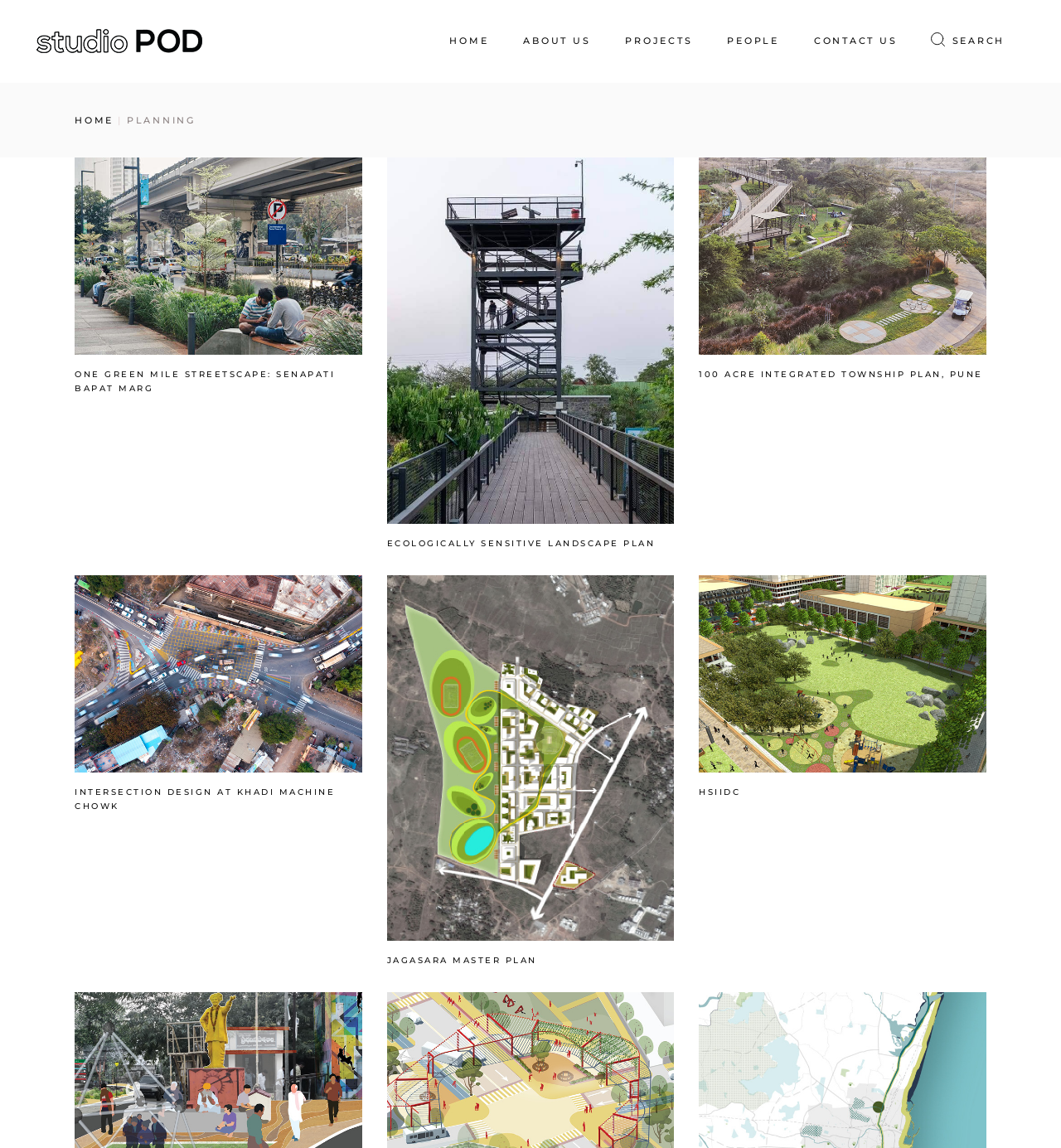Locate the UI element described by Contact Us and provide its bounding box coordinates. Use the format (top-left x, top-left y, bottom-right x, bottom-right y) with all values as floating point numbers between 0 and 1.

[0.767, 0.0, 0.846, 0.071]